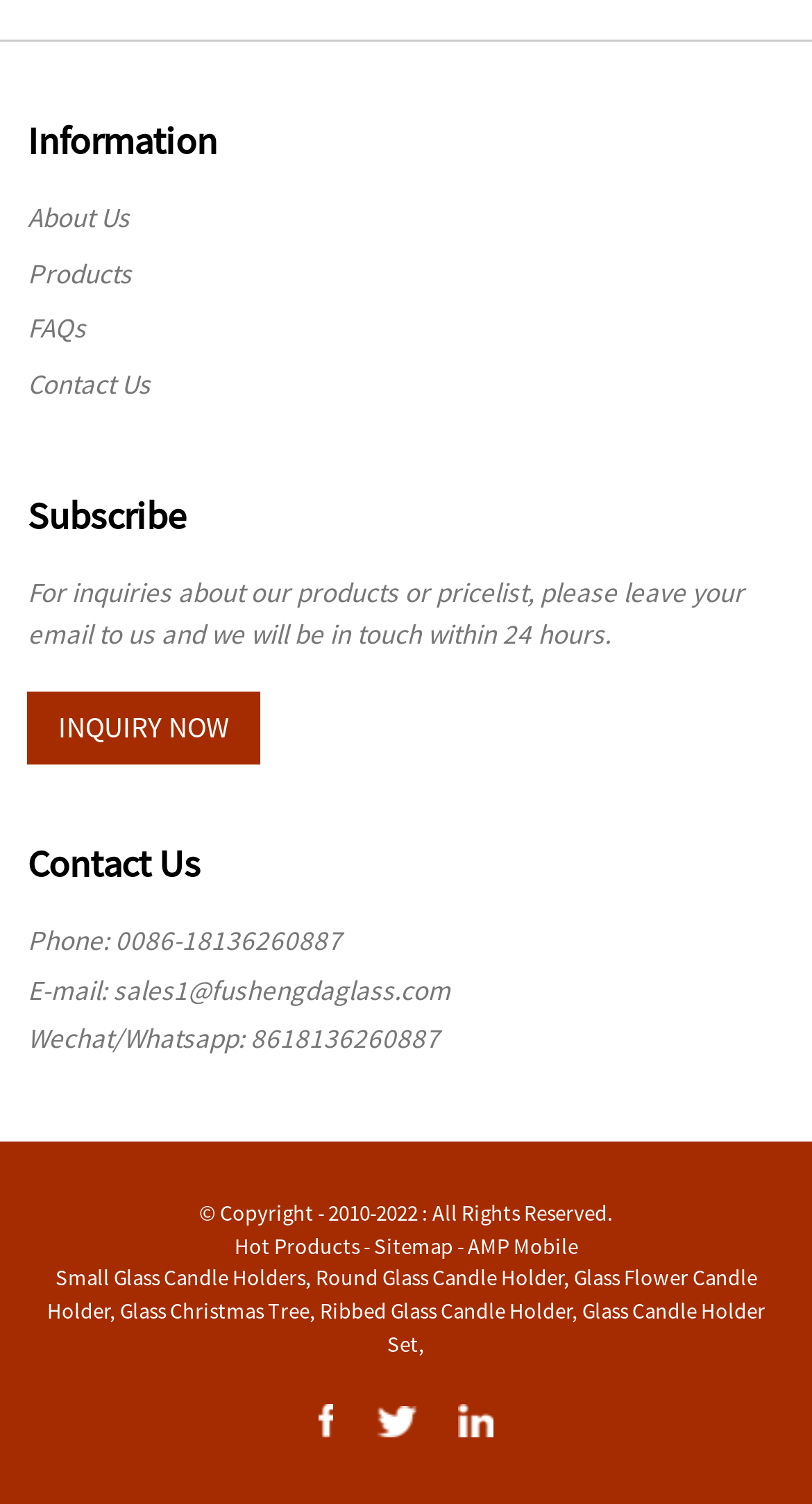Pinpoint the bounding box coordinates of the element that must be clicked to accomplish the following instruction: "Click on E-mail: sales1@fushengdaglass.com". The coordinates should be in the format of four float numbers between 0 and 1, i.e., [left, top, right, bottom].

[0.034, 0.646, 0.554, 0.67]